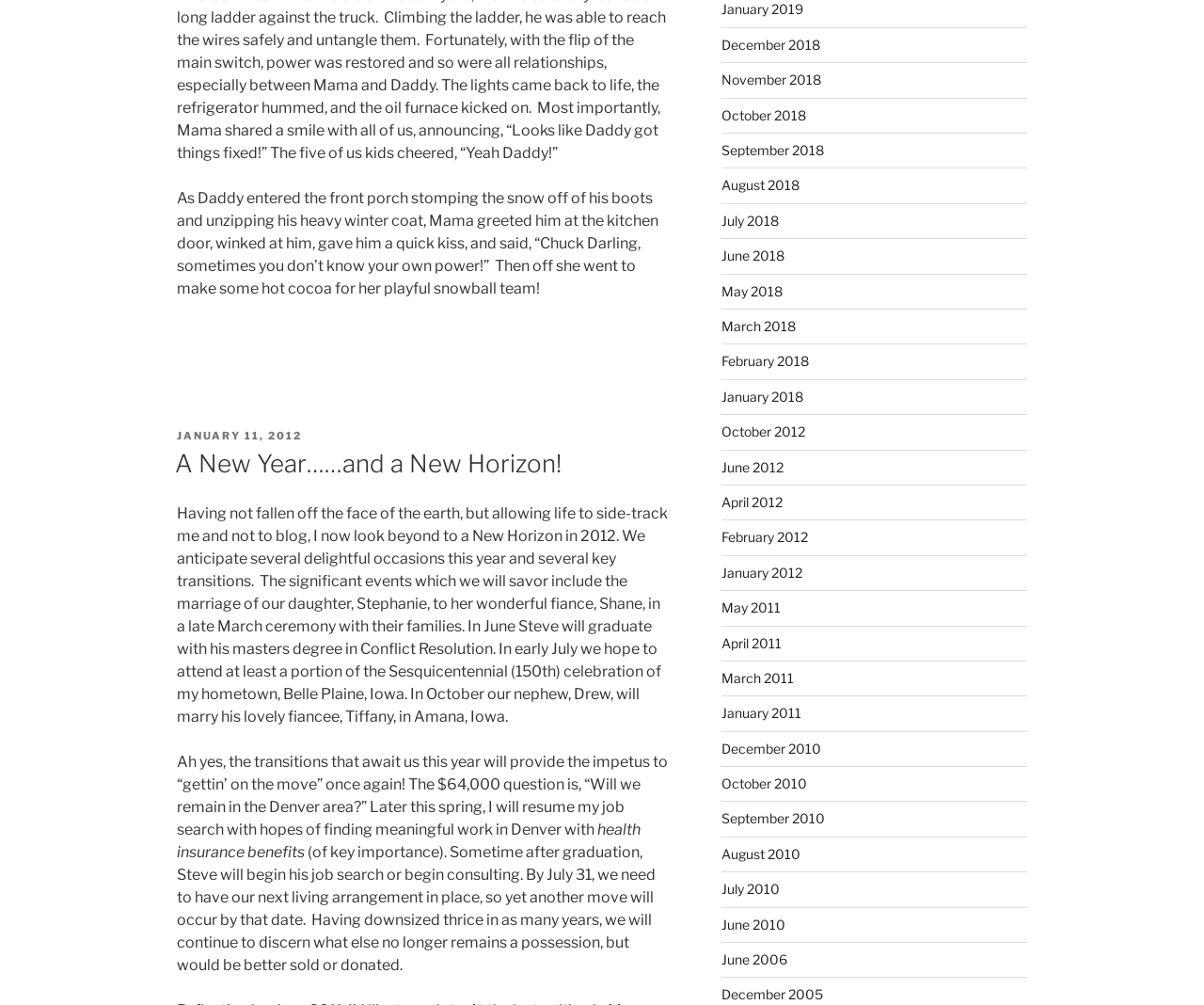What is the author's daughter's name?
Look at the image and provide a short answer using one word or a phrase.

Stephanie